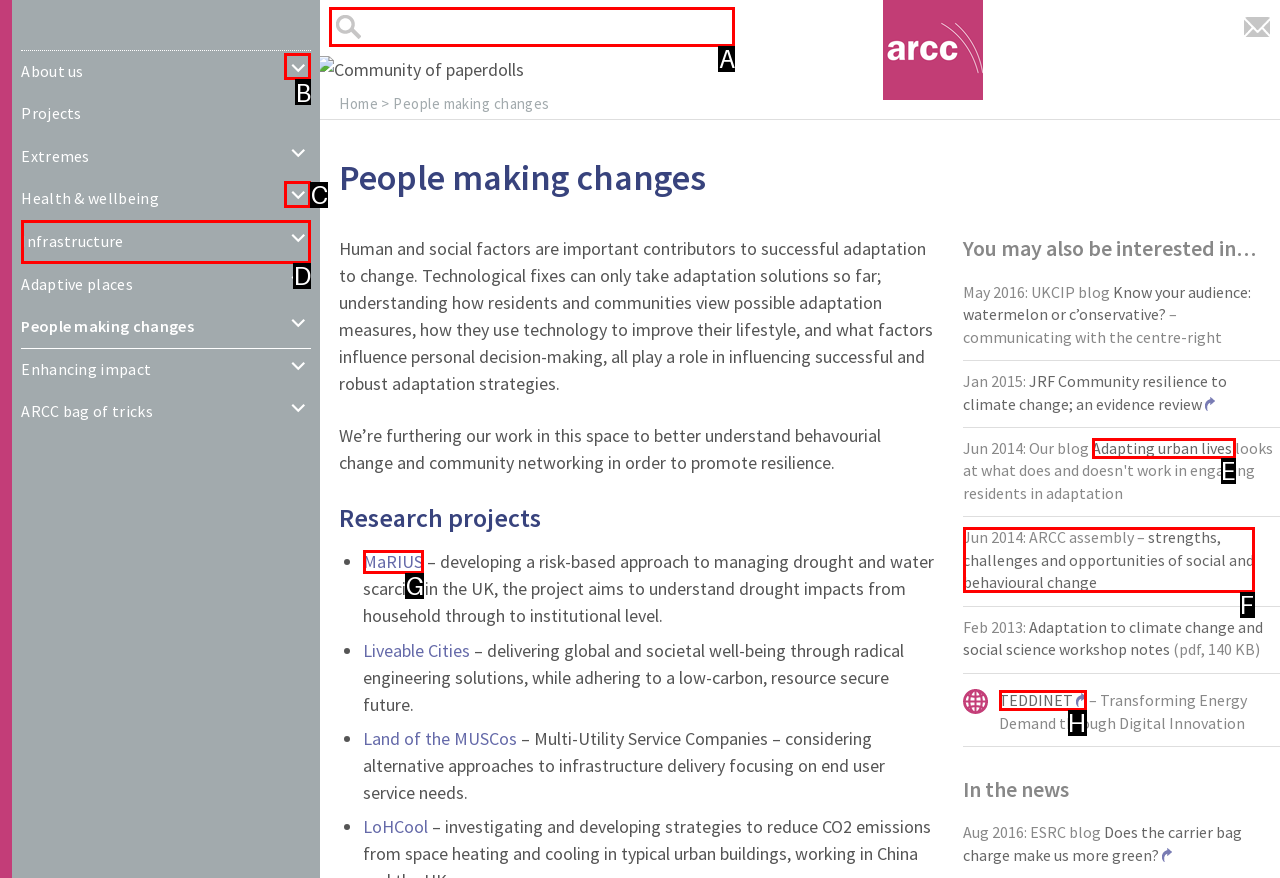Decide which letter you need to select to fulfill the task: Click the 'MaRIUS' link
Answer with the letter that matches the correct option directly.

G